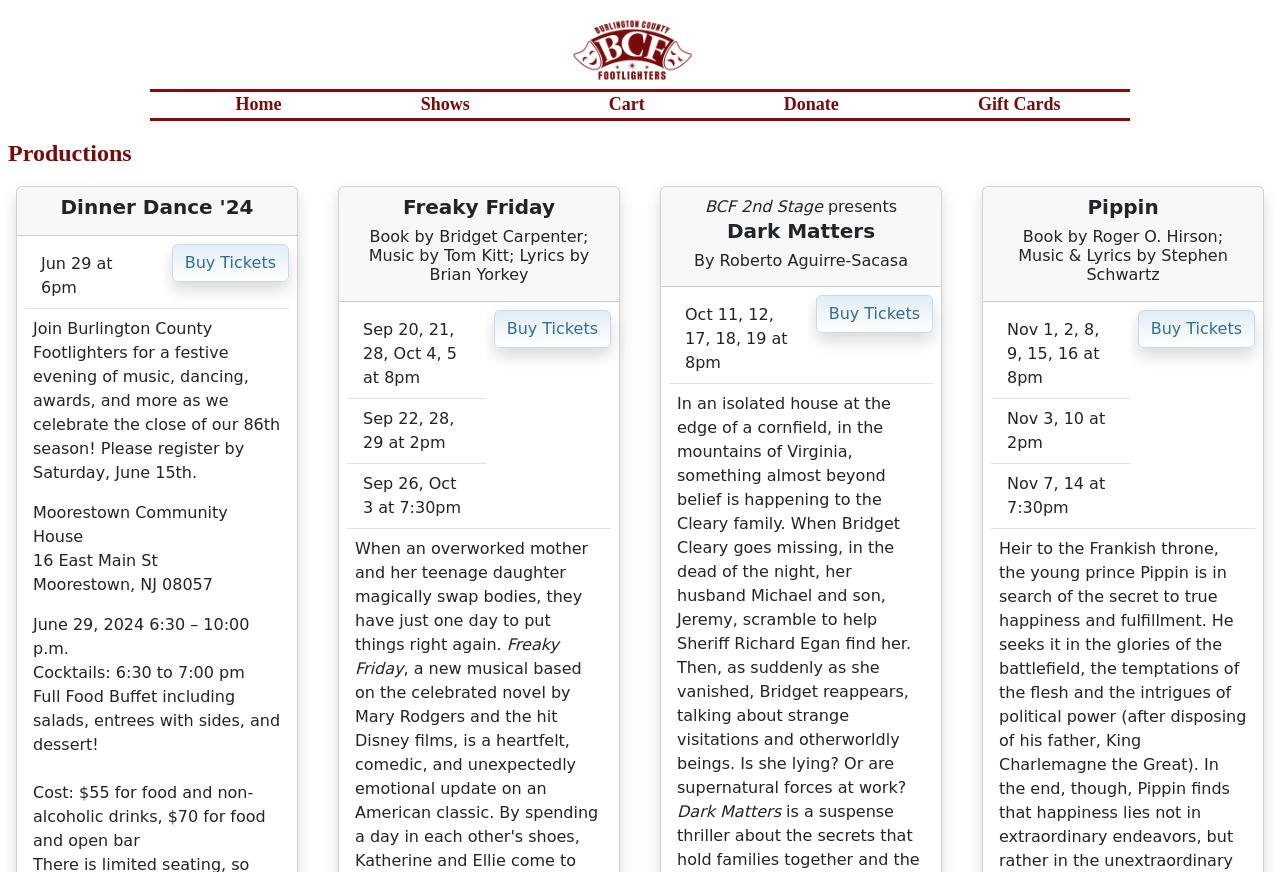Identify the bounding box coordinates of the region that needs to be clicked to carry out this instruction: "Buy tickets for Pippin". Provide these coordinates as four float numbers ranging from 0 to 1, i.e., [left, top, right, bottom].

[0.889, 0.355, 0.98, 0.399]